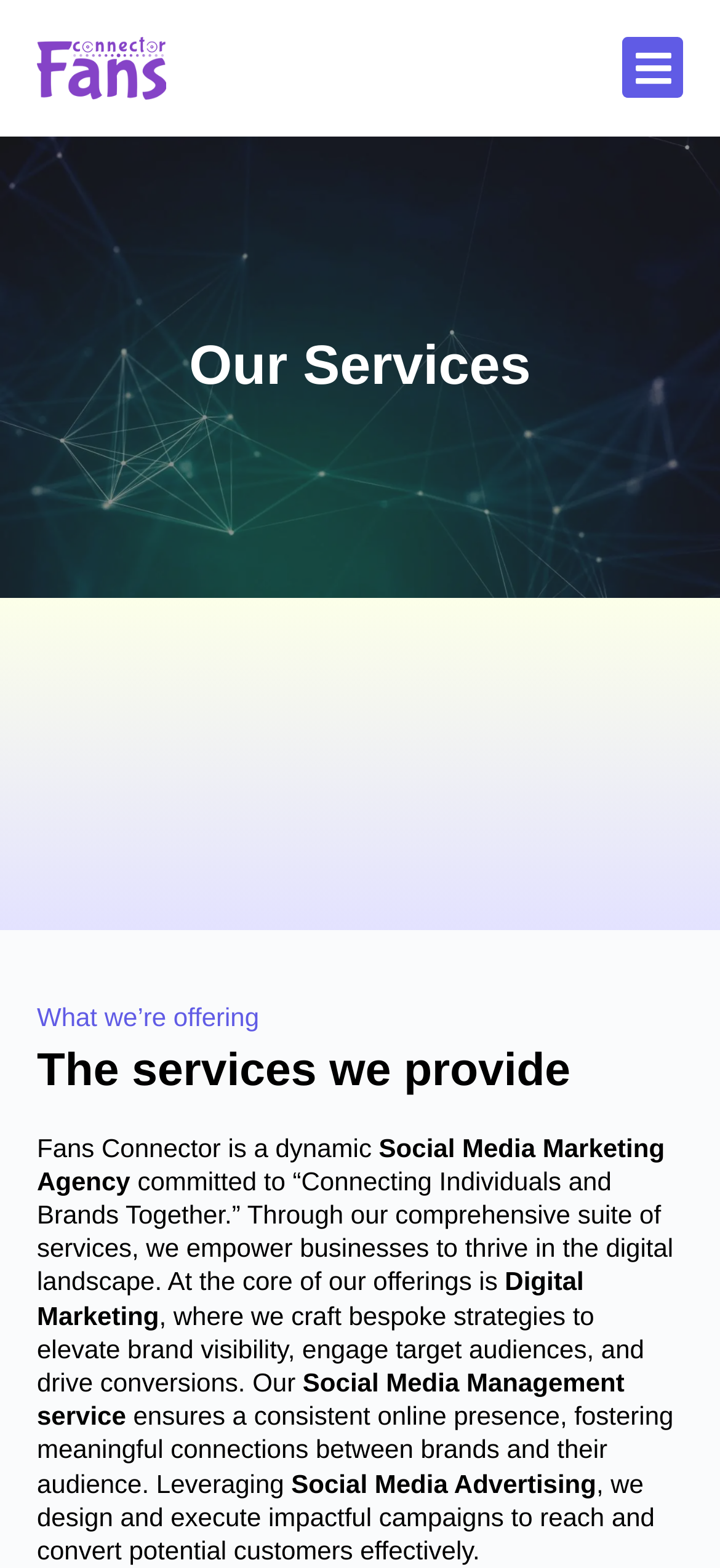Bounding box coordinates must be specified in the format (top-left x, top-left y, bottom-right x, bottom-right y). All values should be floating point numbers between 0 and 1. What are the bounding box coordinates of the UI element described as: Menu

[0.864, 0.024, 0.949, 0.063]